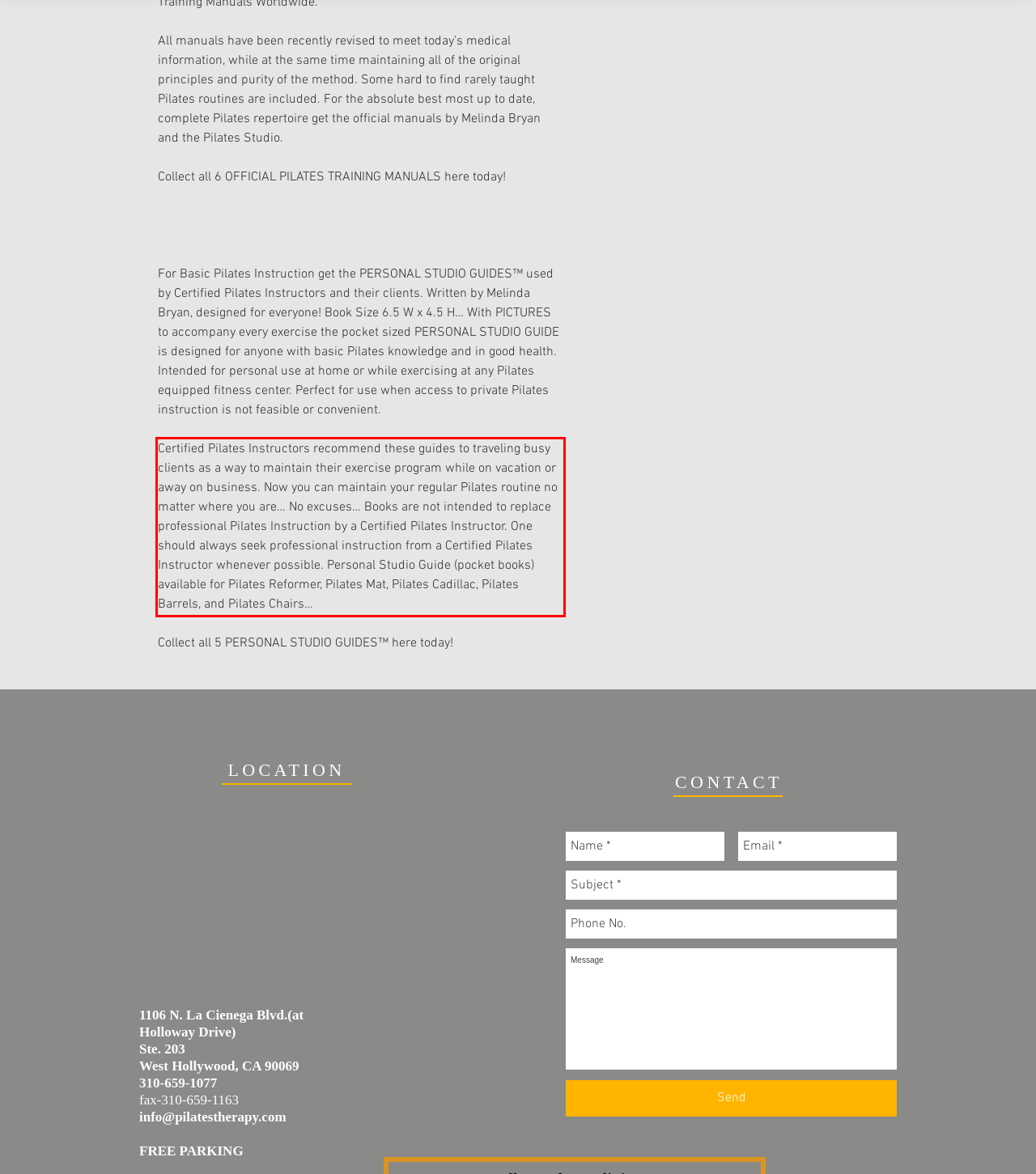You are looking at a screenshot of a webpage with a red rectangle bounding box. Use OCR to identify and extract the text content found inside this red bounding box.

Certified Pilates Instructors recommend these guides to traveling busy clients as a way to maintain their exercise program while on vacation or away on business. Now you can maintain your regular Pilates routine no matter where you are… No excuses… Books are not intended to replace professional Pilates Instruction by a Certified Pilates Instructor. One should always seek professional instruction from a Certified Pilates Instructor whenever possible. Personal Studio Guide (pocket books) available for Pilates Reformer, Pilates Mat, Pilates Cadillac, Pilates Barrels, and Pilates Chairs…